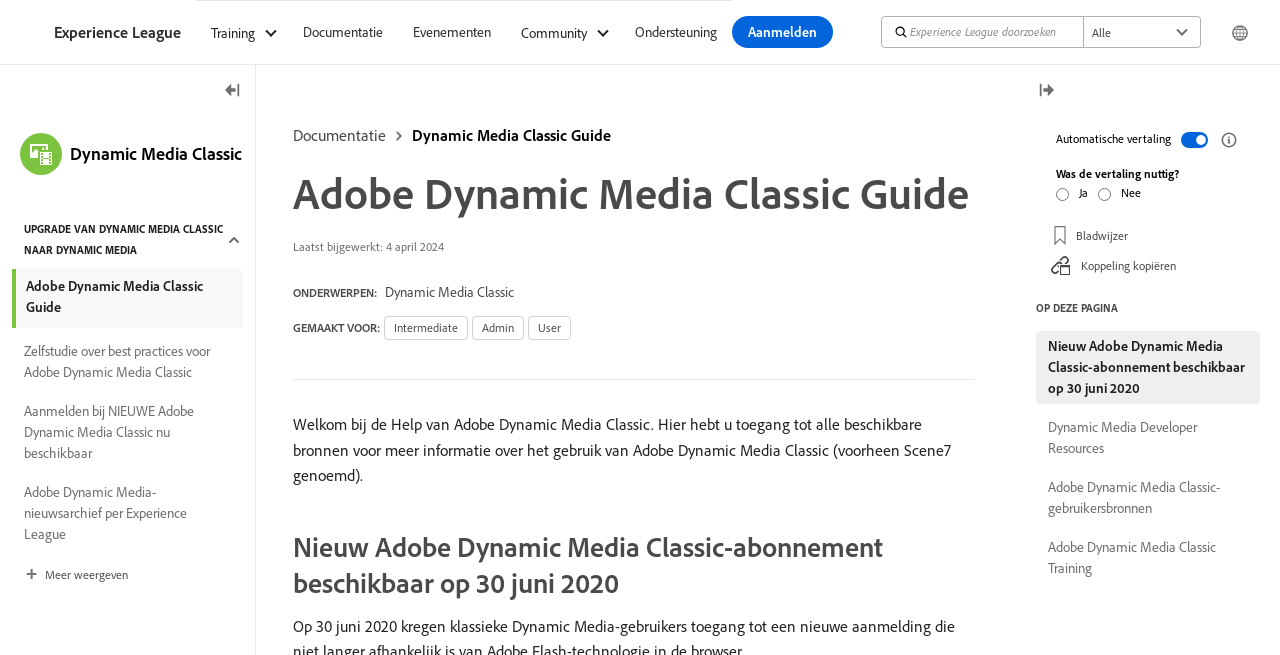What is the name of the guide?
From the screenshot, provide a brief answer in one word or phrase.

Adobe Dynamic Media Classic Guide